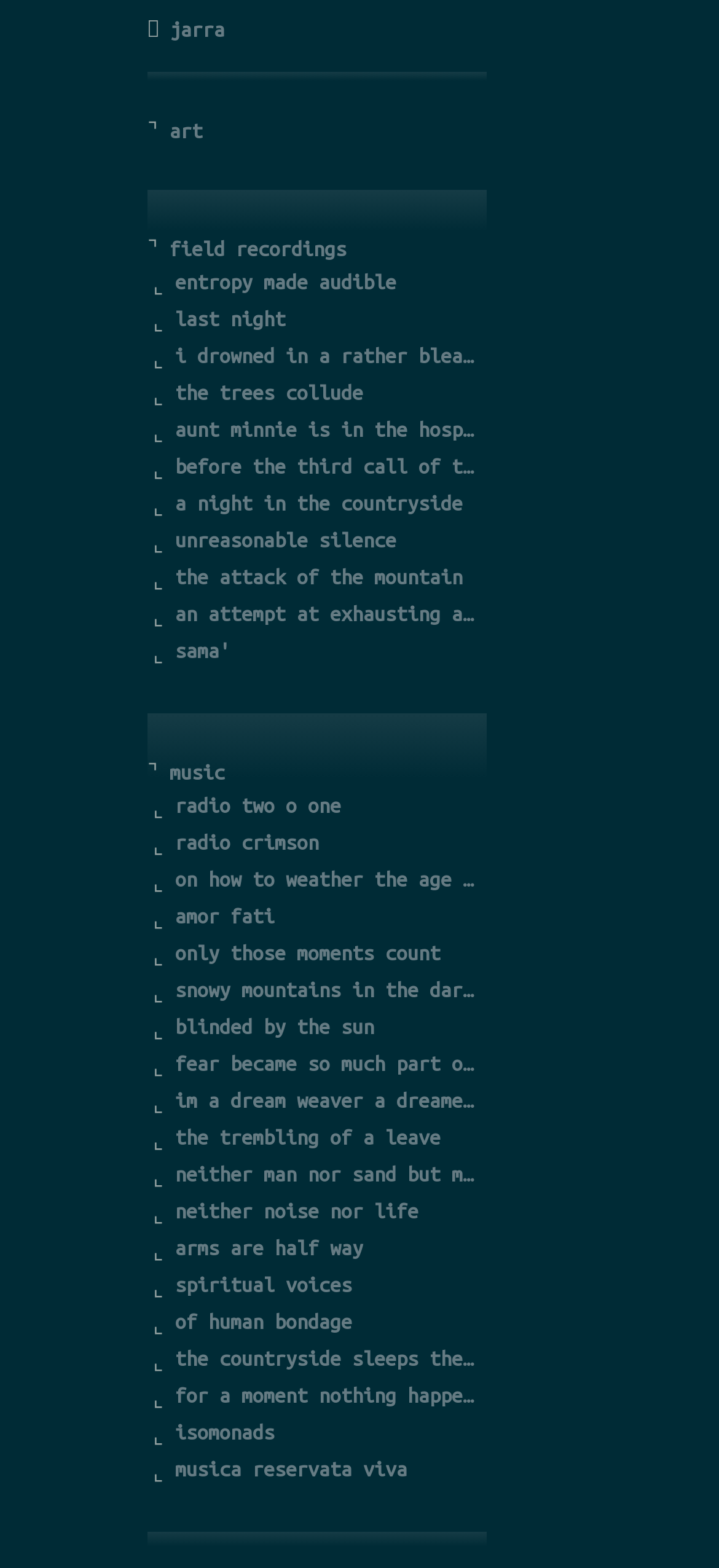Indicate the bounding box coordinates of the element that must be clicked to execute the instruction: "browse February 2021". The coordinates should be given as four float numbers between 0 and 1, i.e., [left, top, right, bottom].

None